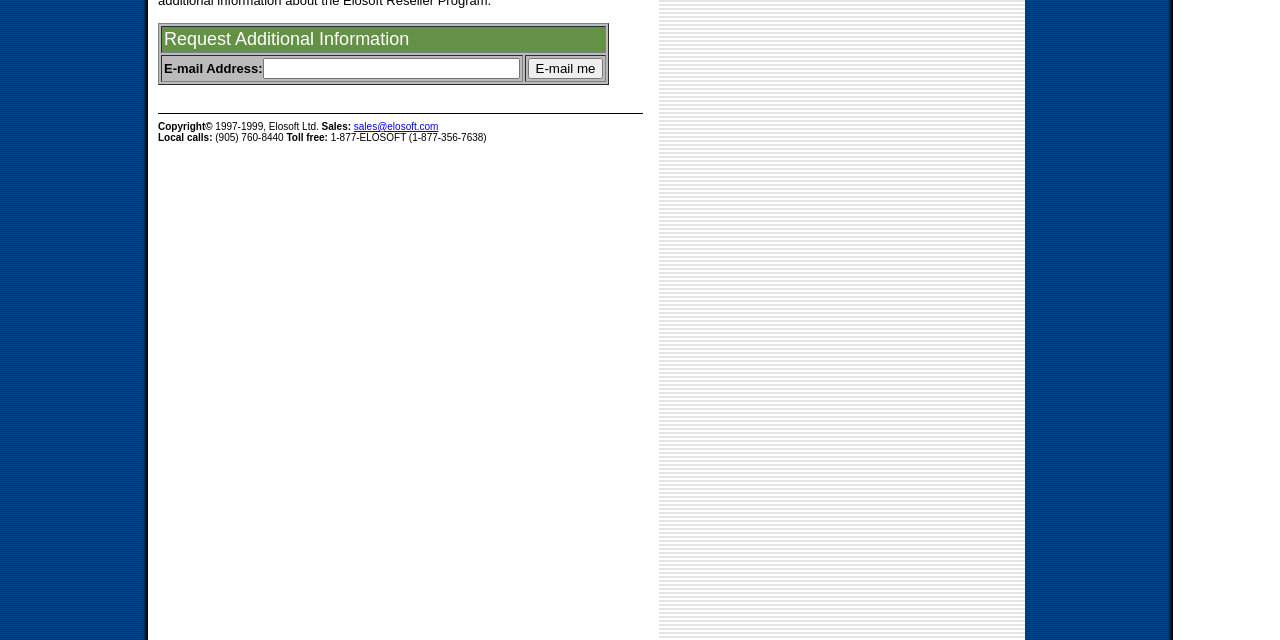Ascertain the bounding box coordinates for the UI element detailed here: "sales@elosoft.com". The coordinates should be provided as [left, top, right, bottom] with each value being a float between 0 and 1.

[0.276, 0.189, 0.343, 0.206]